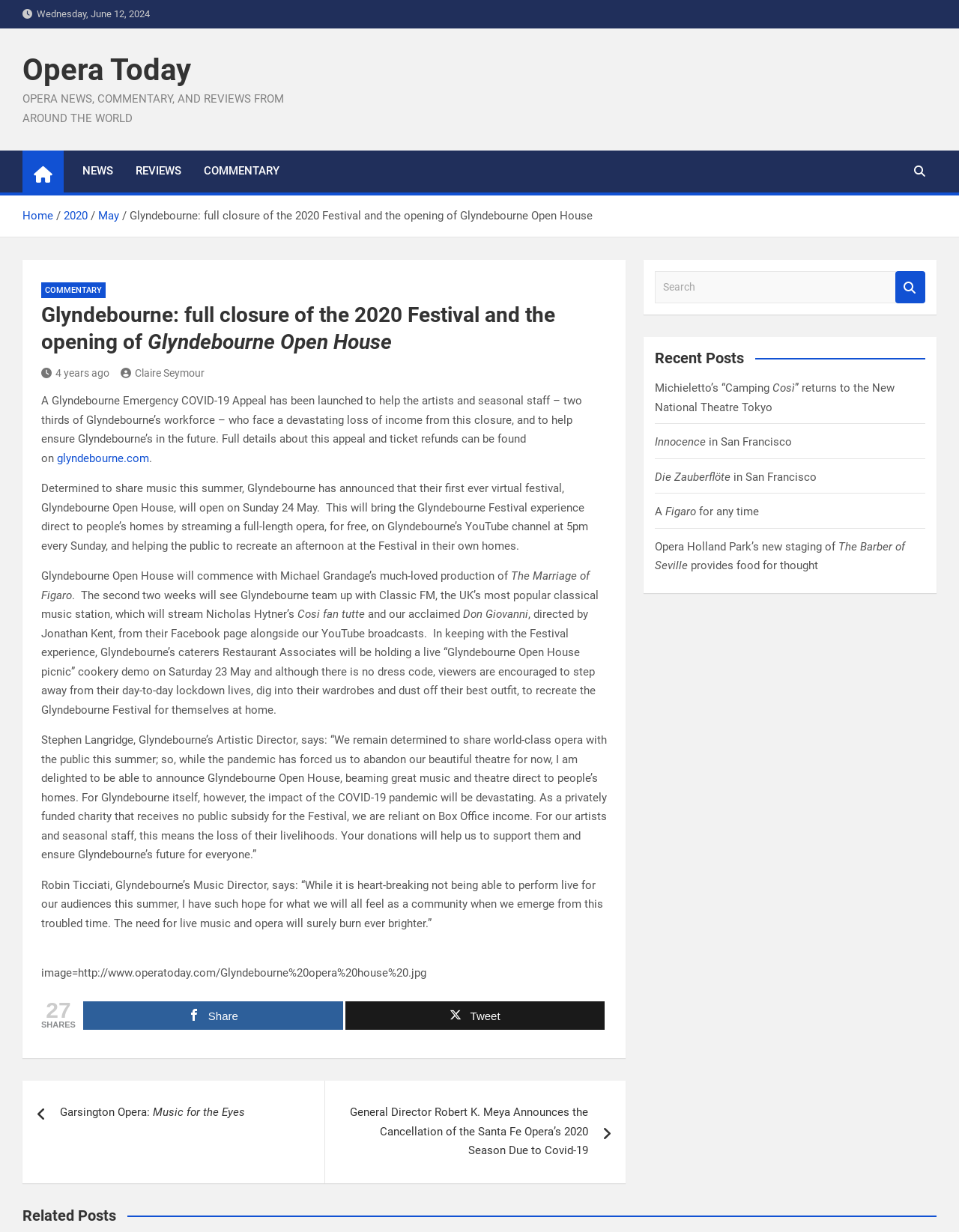Find and indicate the bounding box coordinates of the region you should select to follow the given instruction: "Share this post".

[0.087, 0.813, 0.357, 0.836]